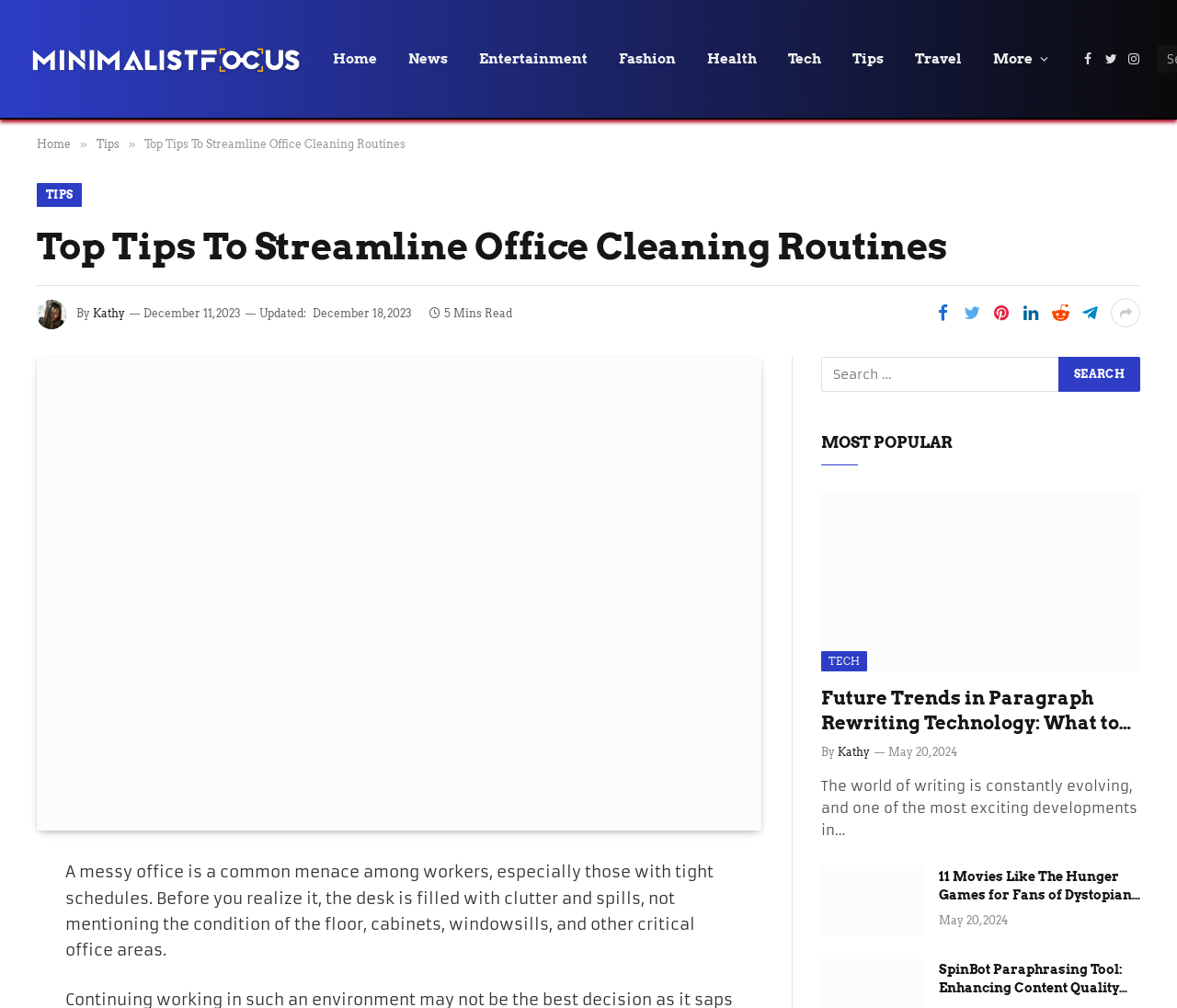Please identify the bounding box coordinates of the element I need to click to follow this instruction: "Click on the 'Minimalist Focus' link".

[0.023, 0.019, 0.258, 0.098]